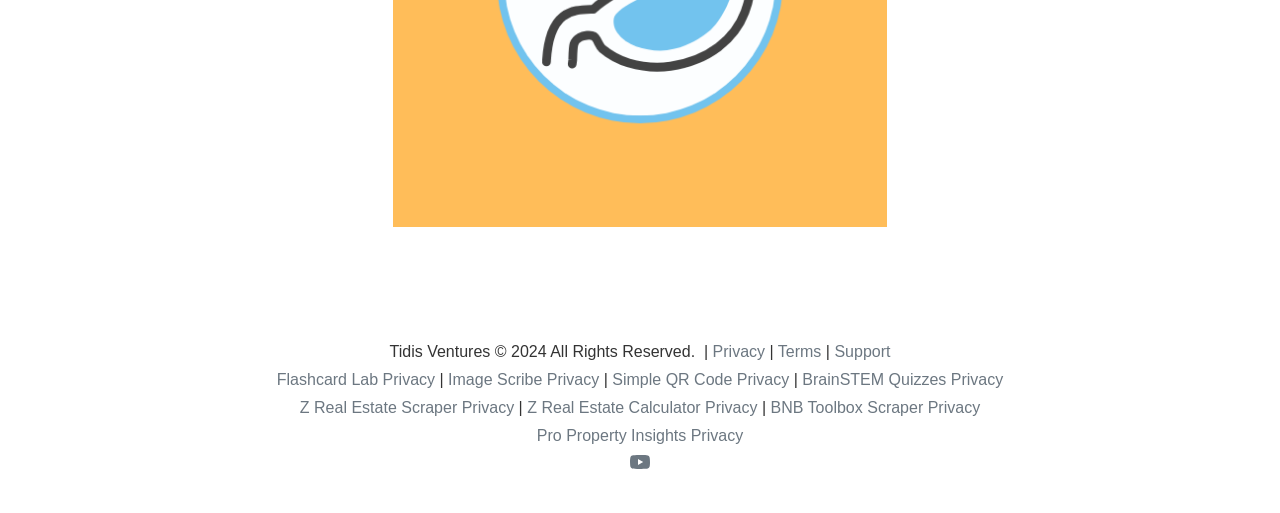Provide a one-word or short-phrase answer to the question:
How many vertical sections are there in the footer?

3